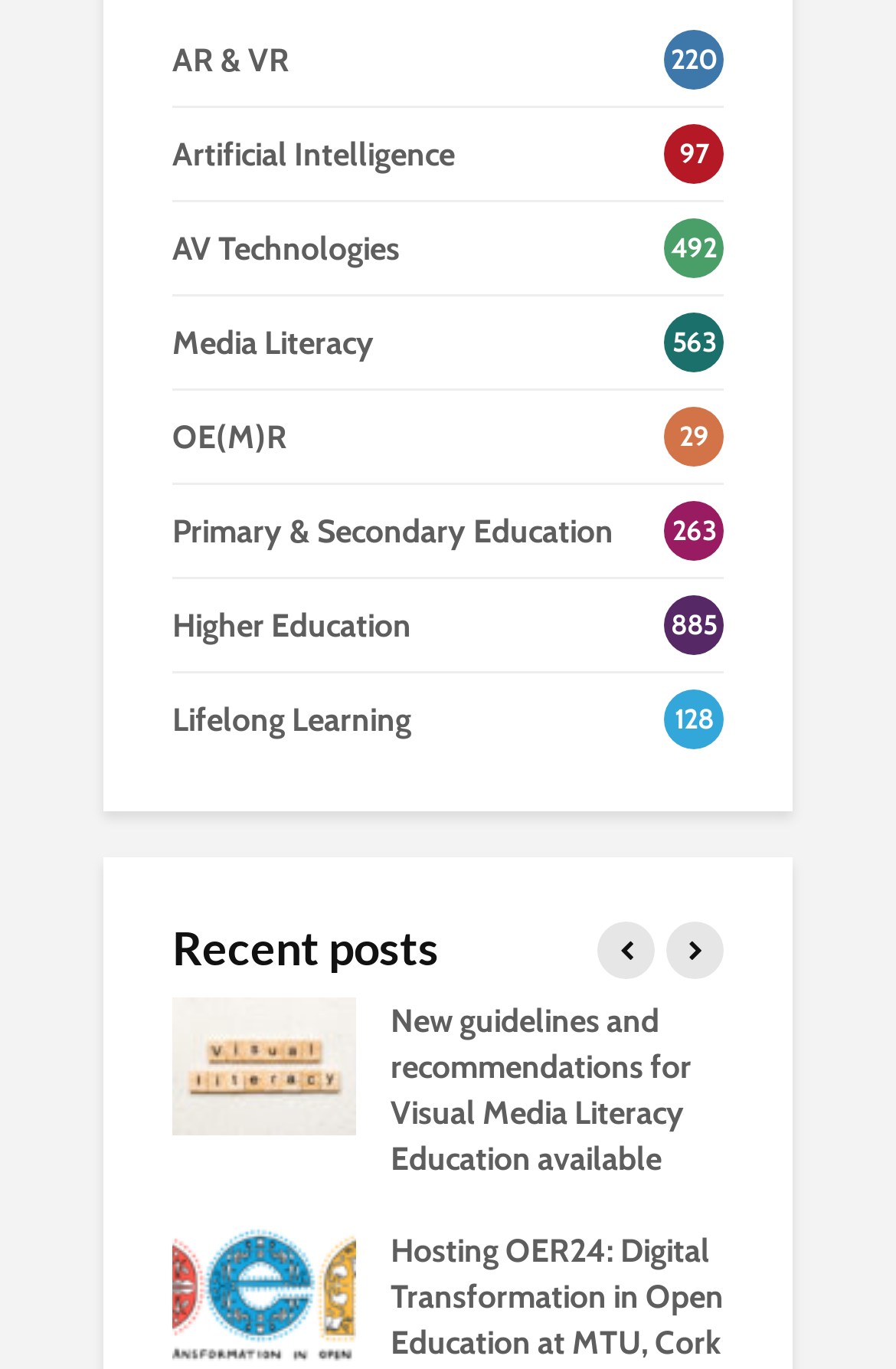Please find the bounding box coordinates of the element that must be clicked to perform the given instruction: "Click on AR & VR". The coordinates should be four float numbers from 0 to 1, i.e., [left, top, right, bottom].

[0.192, 0.027, 0.808, 0.077]